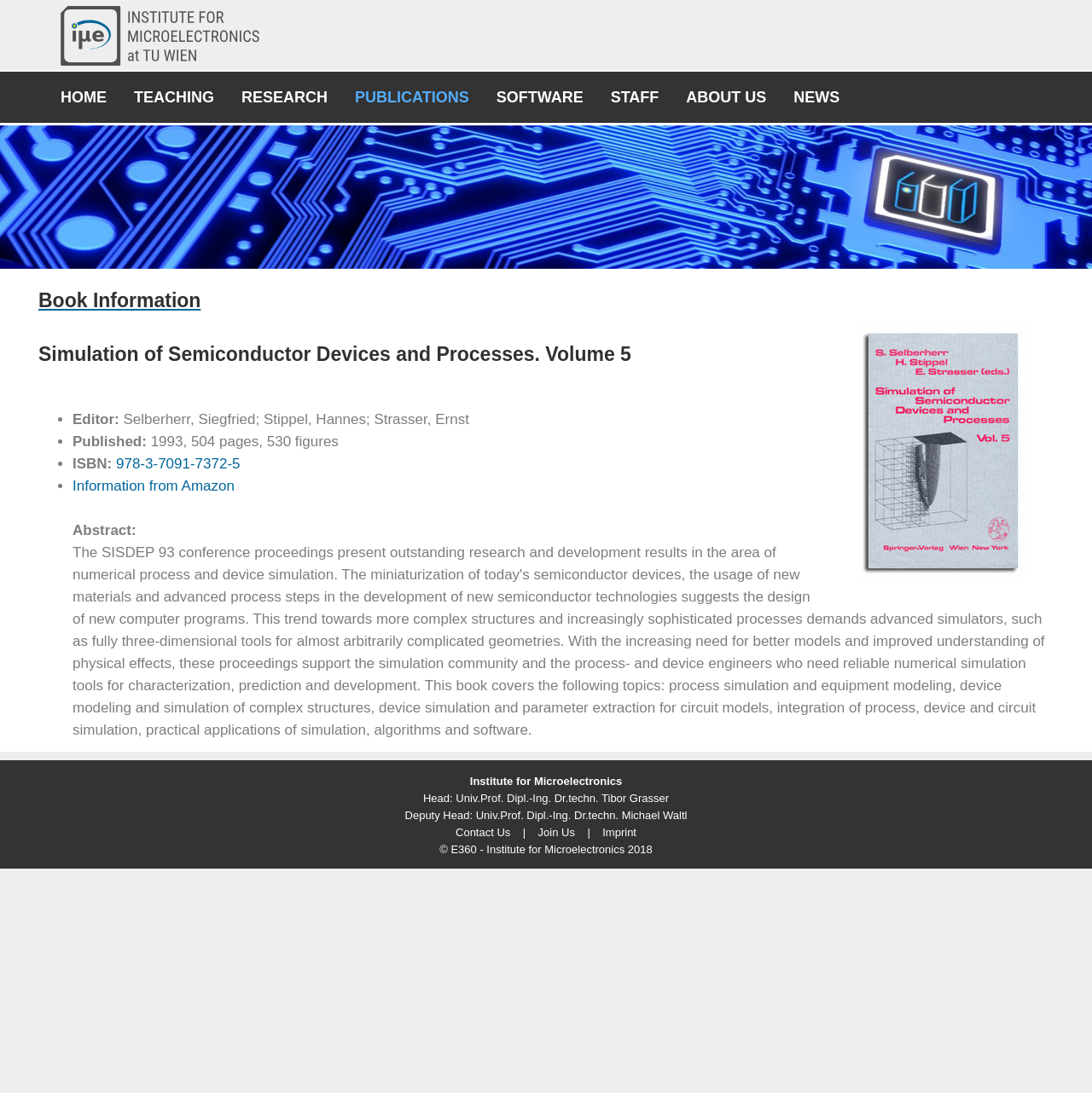What is the ISBN of the book?
Refer to the image and provide a one-word or short phrase answer.

978-3-7091-7372-5